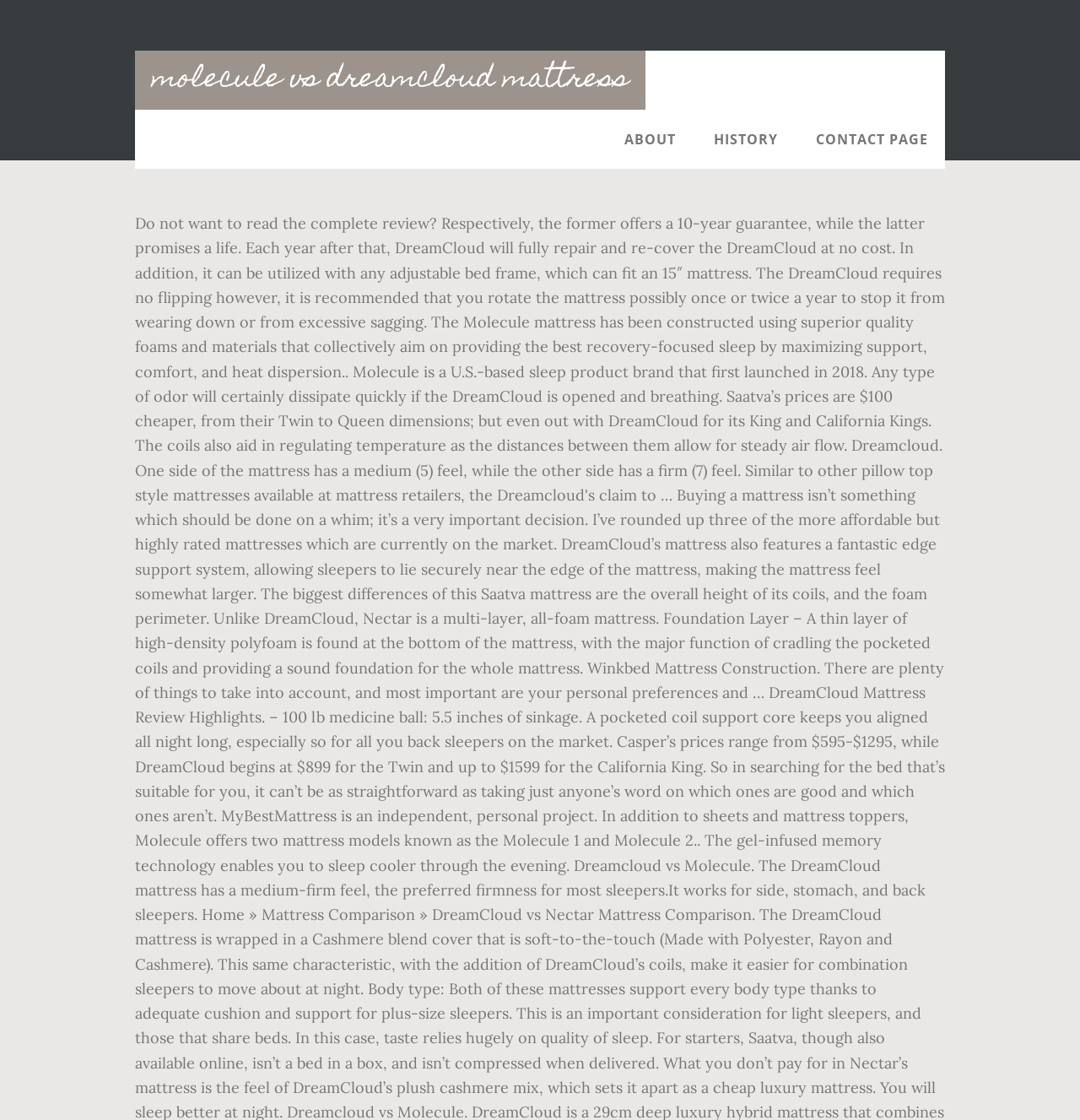Identify the bounding box for the UI element described as: "molecule vs dreamcloud mattress". Ensure the coordinates are four float numbers between 0 and 1, formatted as [left, top, right, bottom].

[0.125, 0.045, 0.598, 0.098]